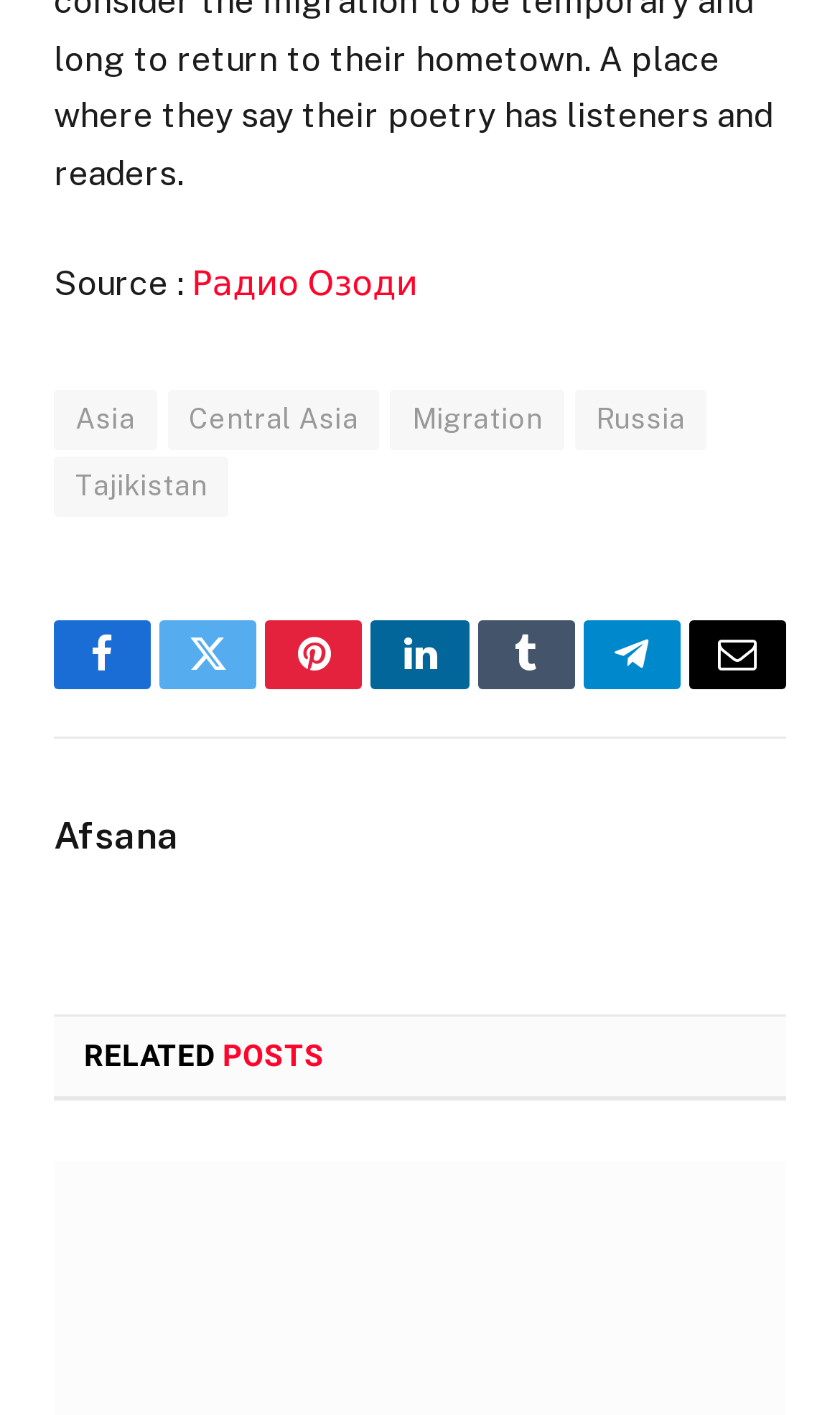Please identify the bounding box coordinates of the element's region that should be clicked to execute the following instruction: "view related posts". The bounding box coordinates must be four float numbers between 0 and 1, i.e., [left, top, right, bottom].

[0.1, 0.734, 0.386, 0.759]